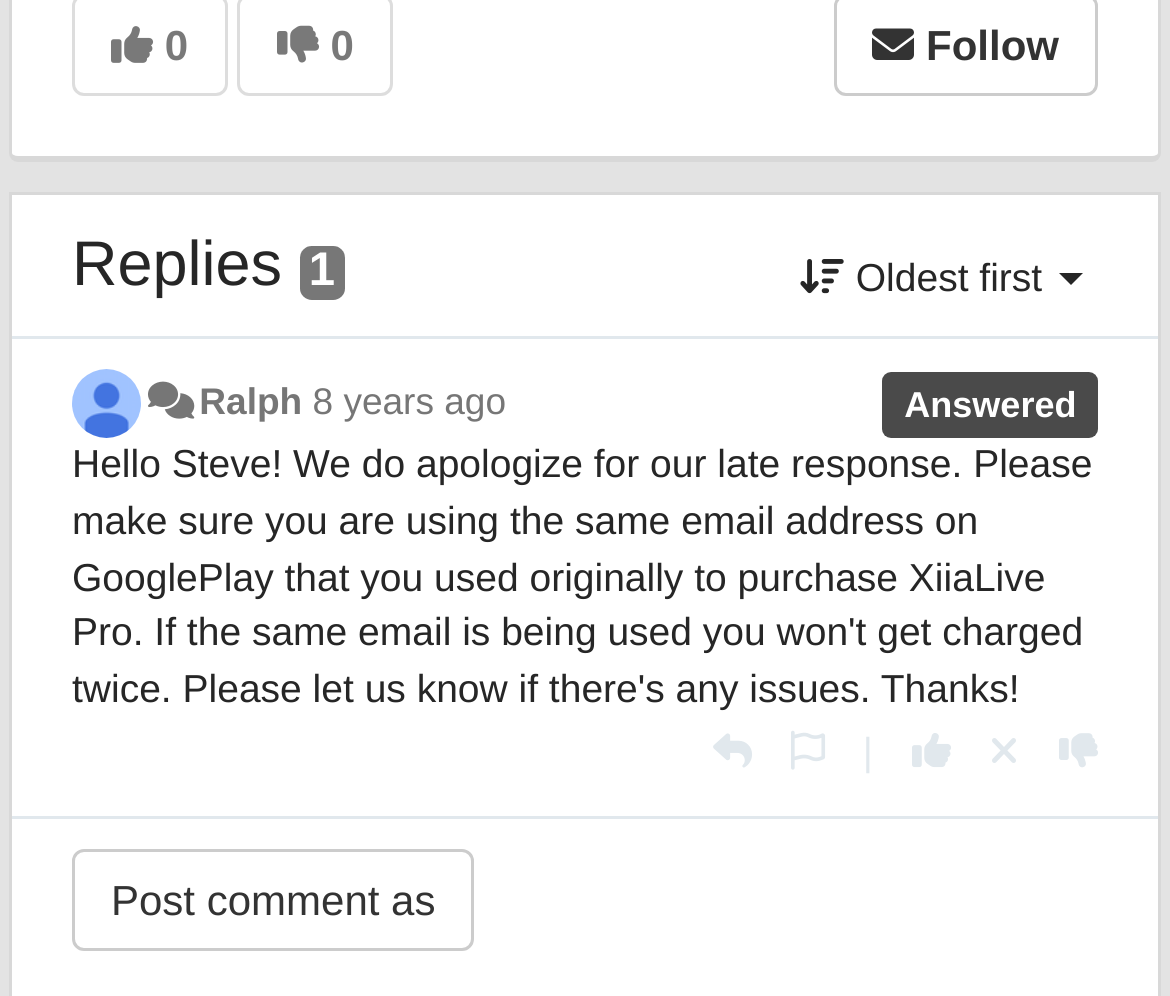Find the bounding box of the UI element described as: "Oldest first". The bounding box coordinates should be given as four float values between 0 and 1, i.e., [left, top, right, bottom].

[0.671, 0.222, 0.938, 0.338]